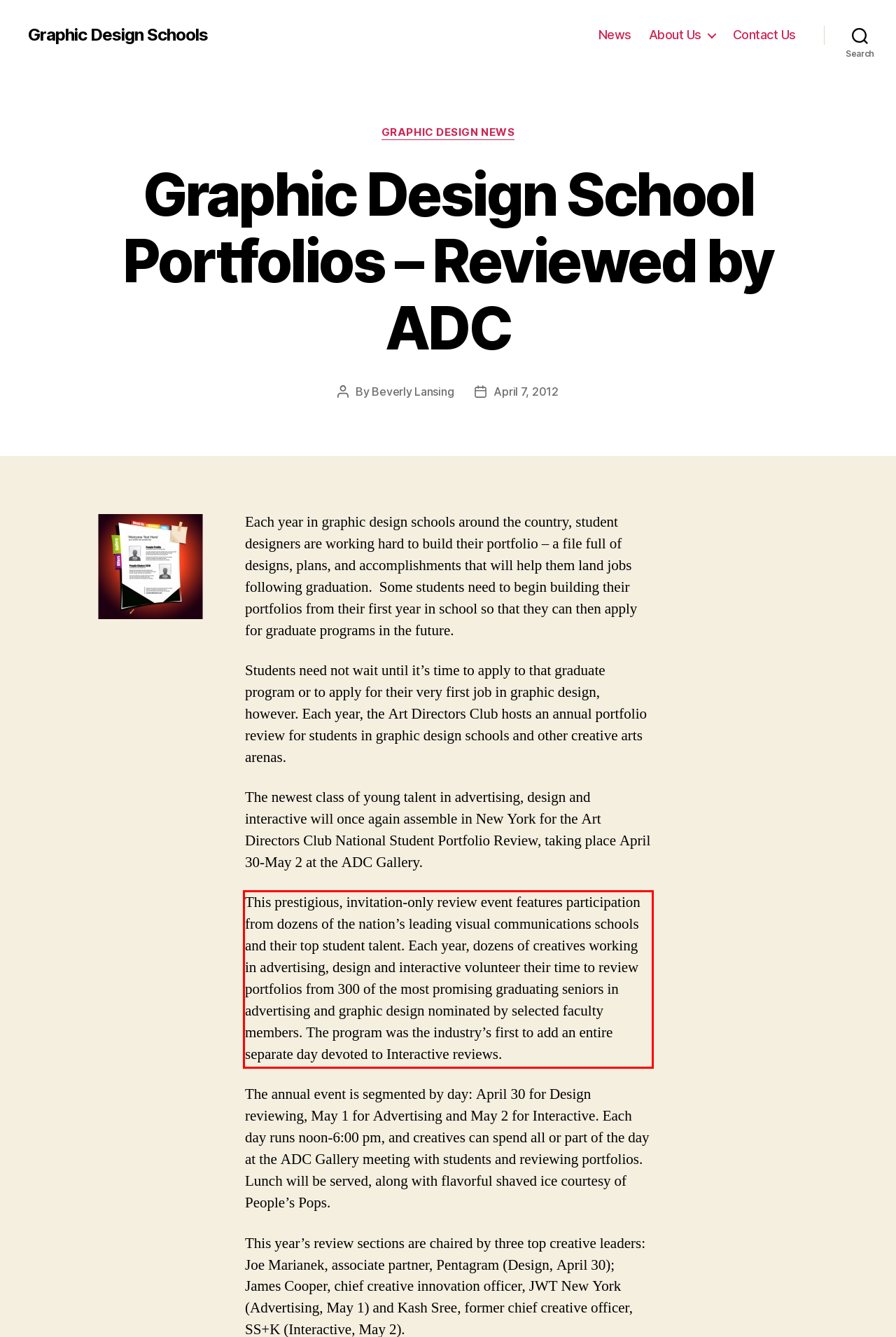Given a screenshot of a webpage, locate the red bounding box and extract the text it encloses.

This prestigious, invitation-only review event features participation from dozens of the nation’s leading visual communications schools and their top student talent. Each year, dozens of creatives working in advertising, design and interactive volunteer their time to review portfolios from 300 of the most promising graduating seniors in advertising and graphic design nominated by selected faculty members. The program was the industry’s first to add an entire separate day devoted to Interactive reviews.